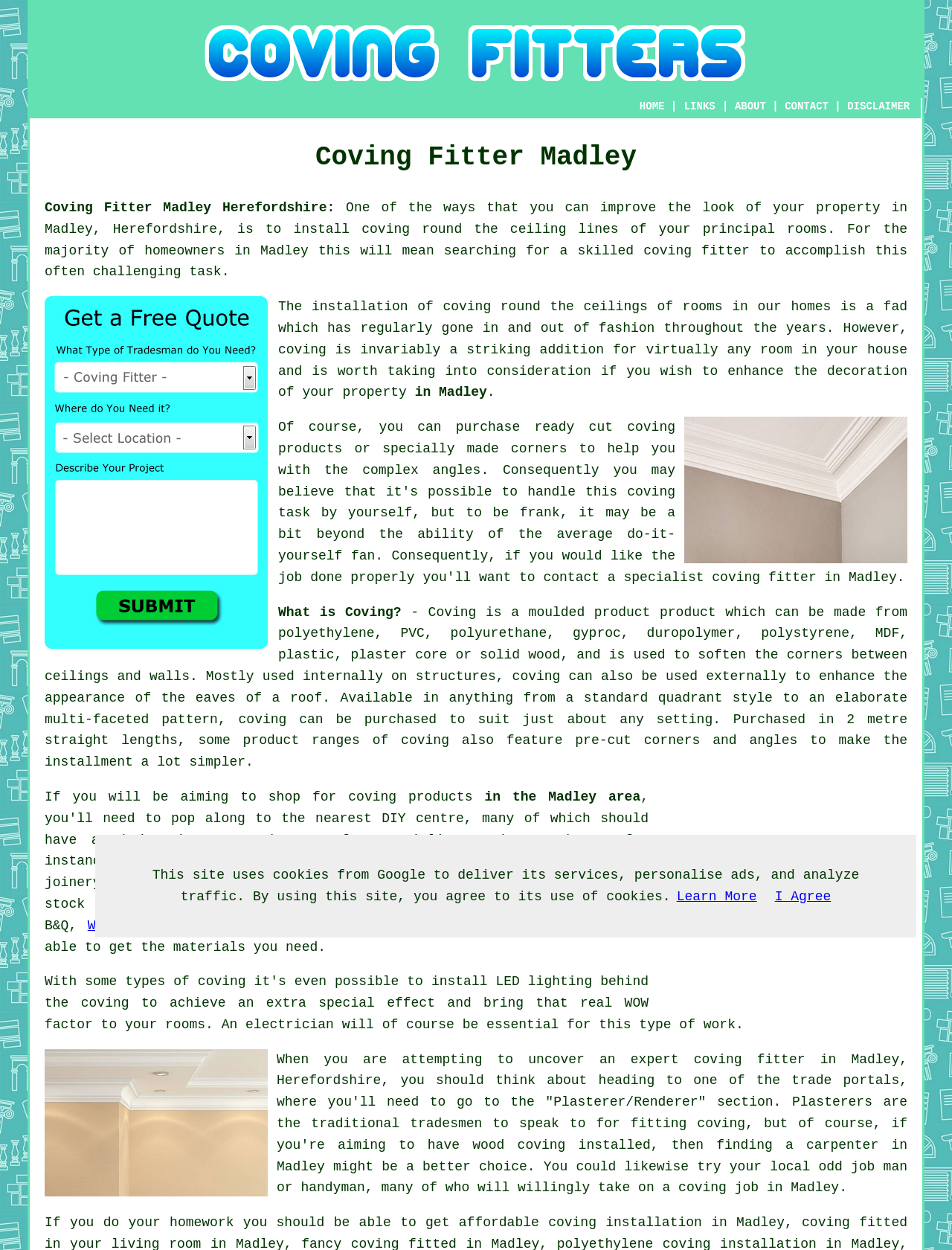Please extract the webpage's main title and generate its text content.

Coving Fitter Madley